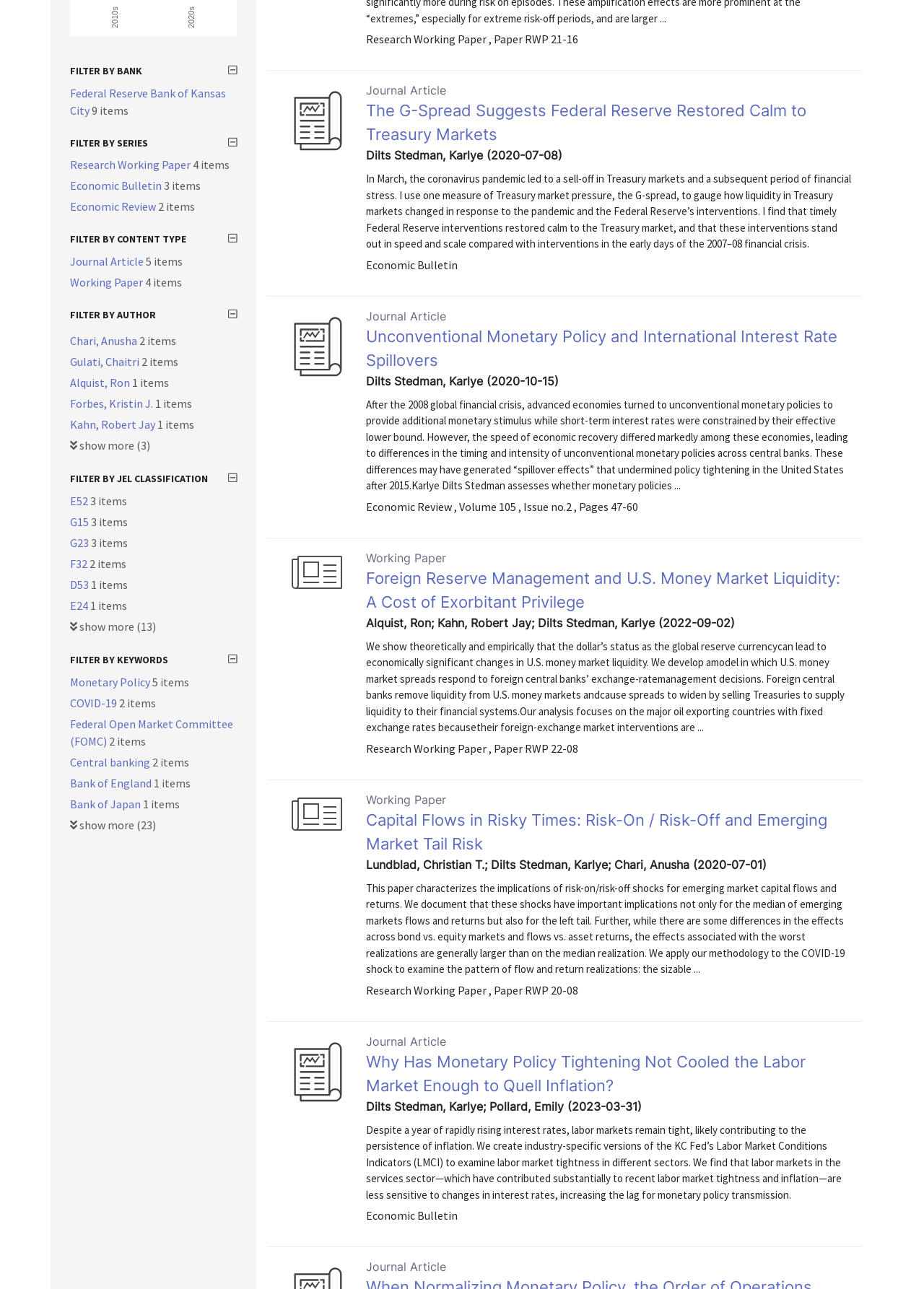Please find the bounding box for the UI element described by: "Alquist, Ron".

[0.076, 0.291, 0.143, 0.302]